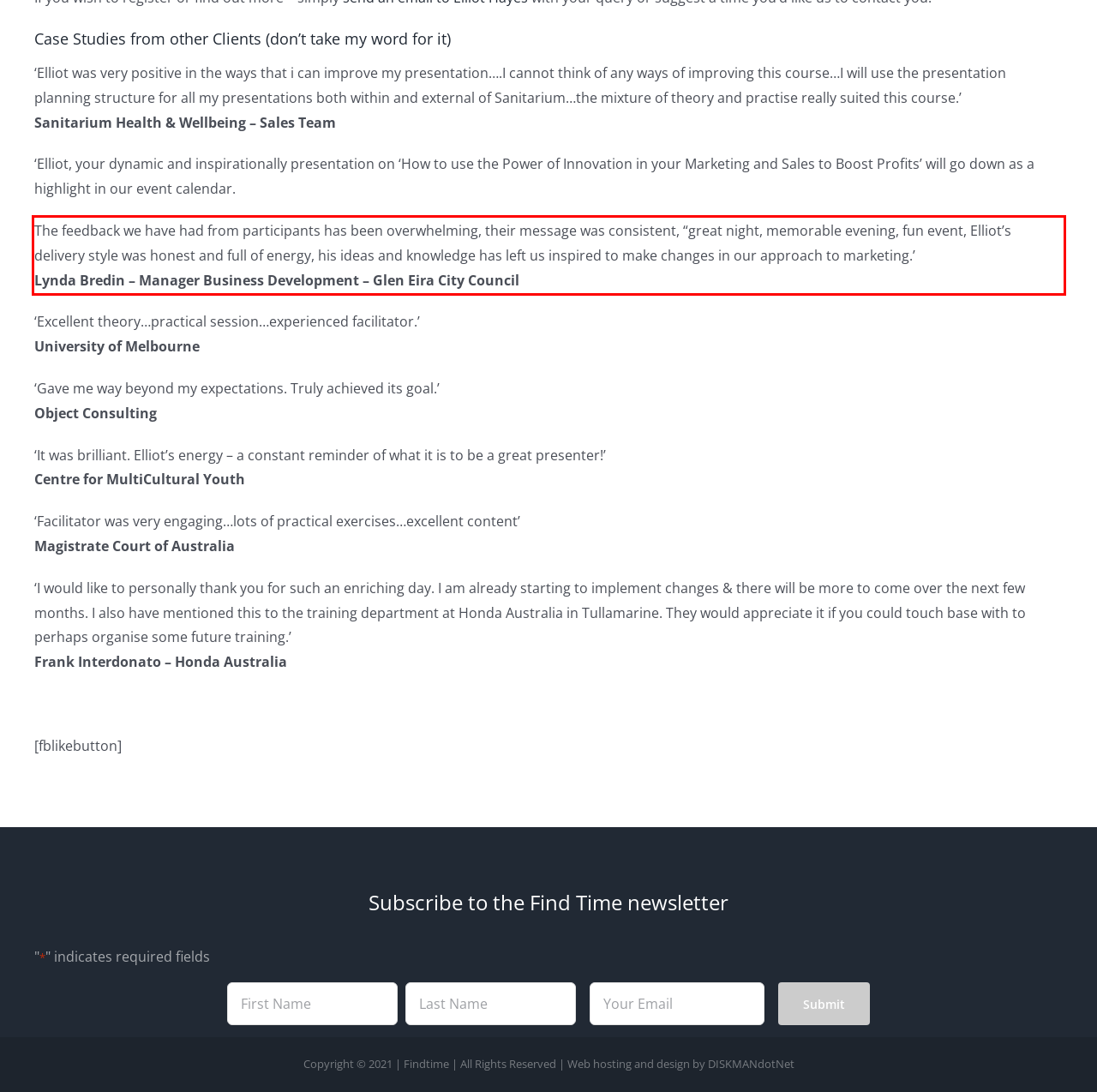Please examine the screenshot of the webpage and read the text present within the red rectangle bounding box.

The feedback we have had from participants has been overwhelming, their message was consistent, “great night, memorable evening, fun event, Elliot’s delivery style was honest and full of energy, his ideas and knowledge has left us inspired to make changes in our approach to marketing.’ Lynda Bredin – Manager Business Development – Glen Eira City Council